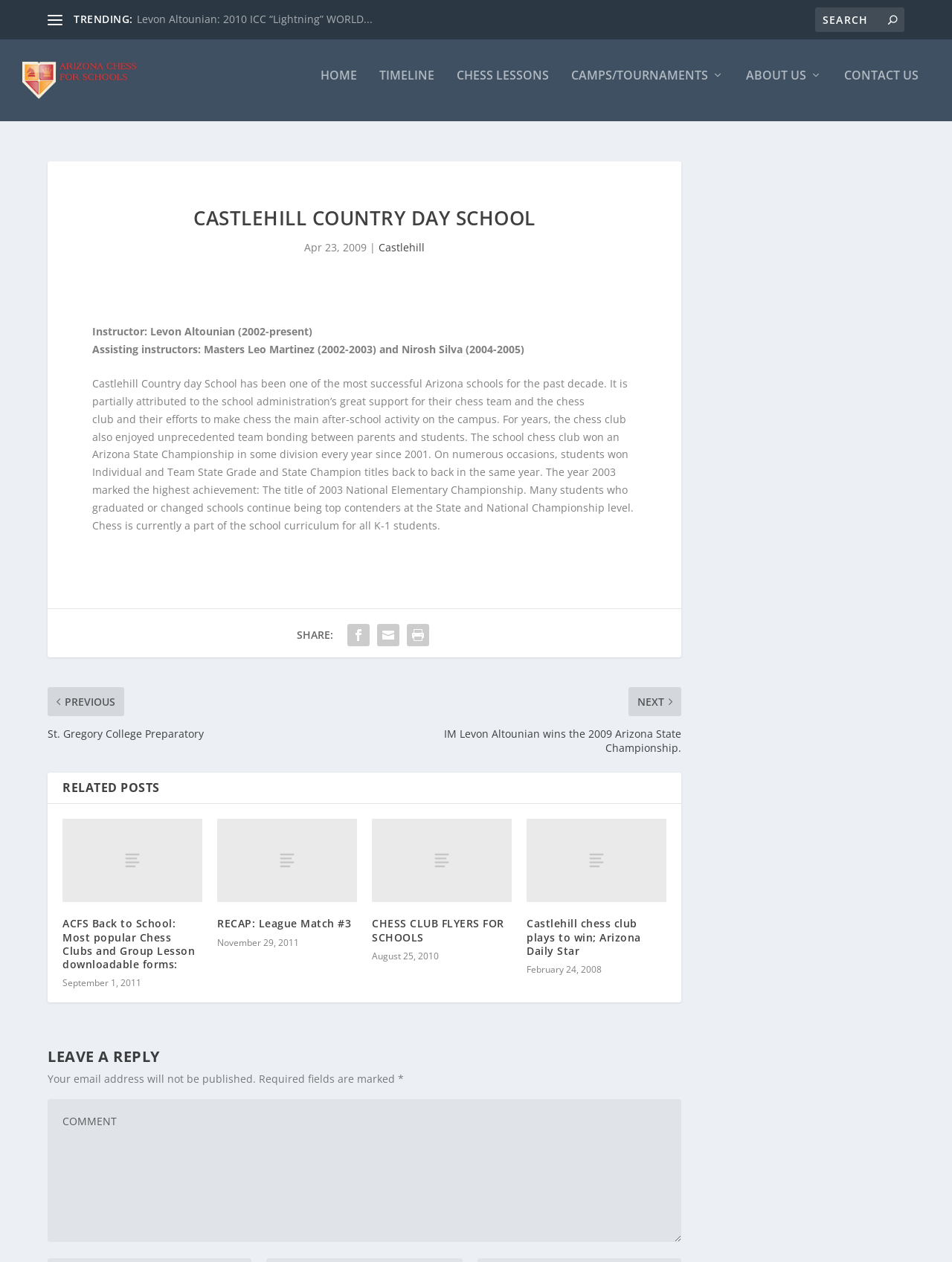Generate the title text from the webpage.

CASTLEHILL COUNTRY DAY SCHOOL